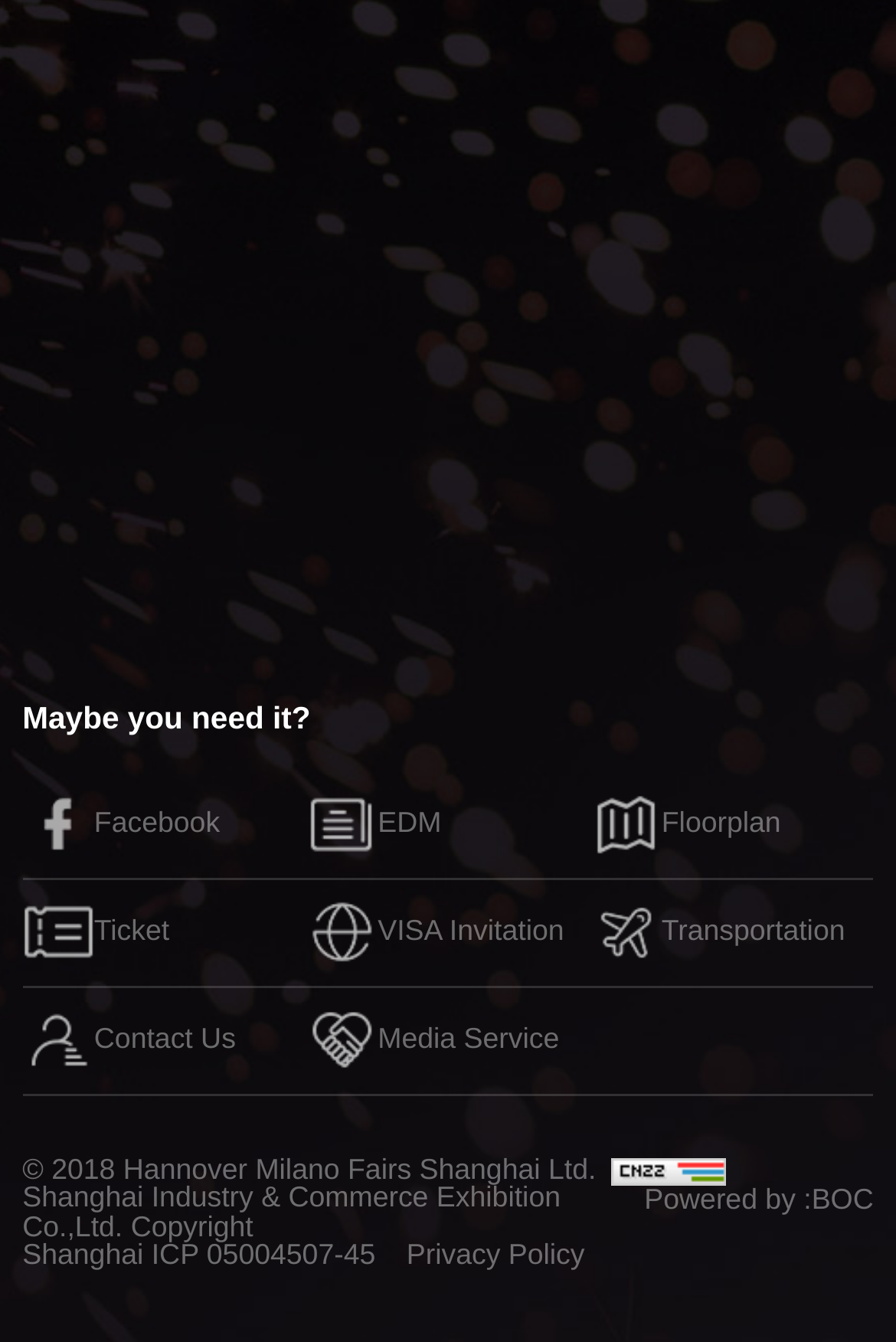How many links are there in the content info section? Based on the screenshot, please respond with a single word or phrase.

9